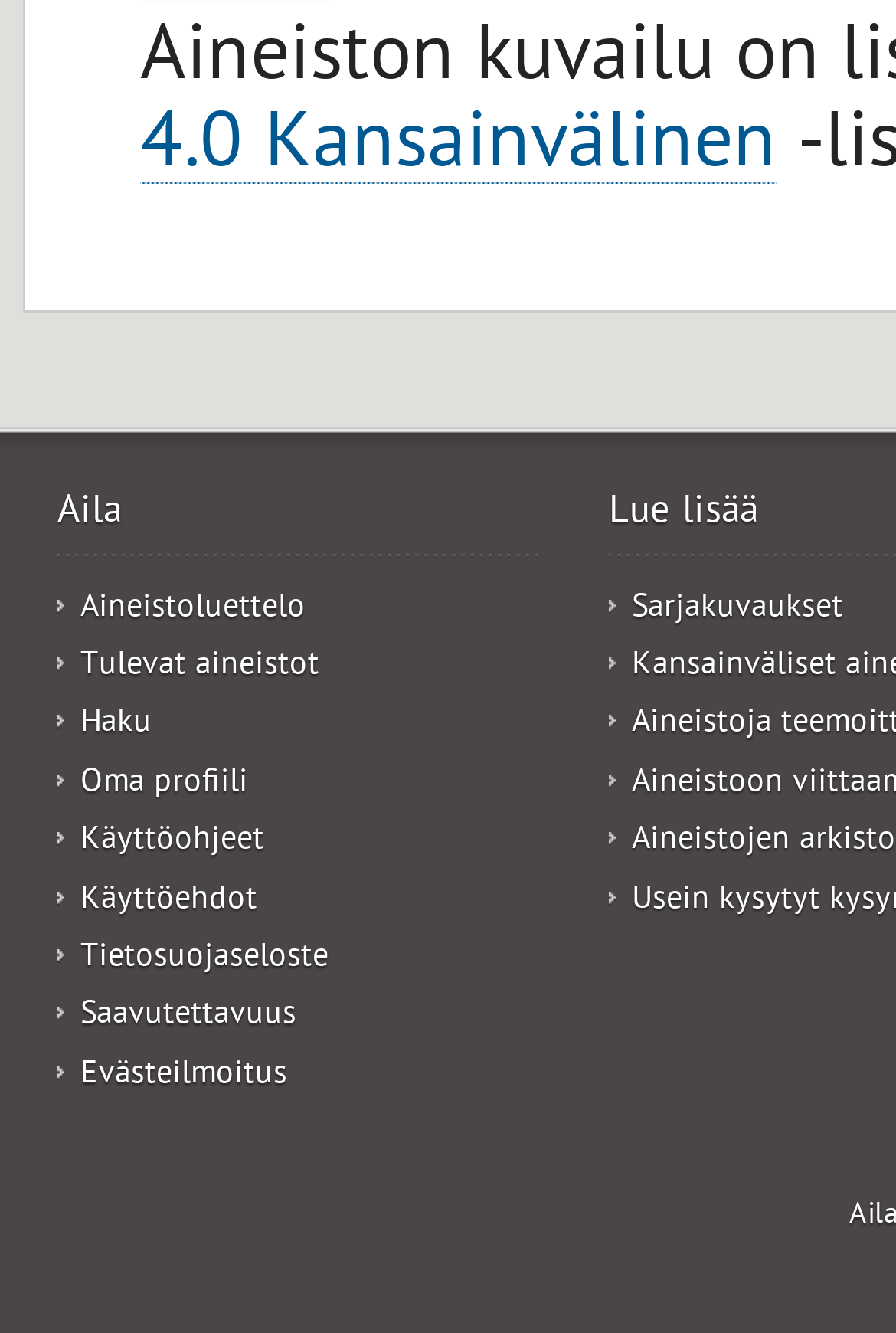Specify the bounding box coordinates of the area that needs to be clicked to achieve the following instruction: "access Oma profiili".

[0.09, 0.574, 0.277, 0.603]